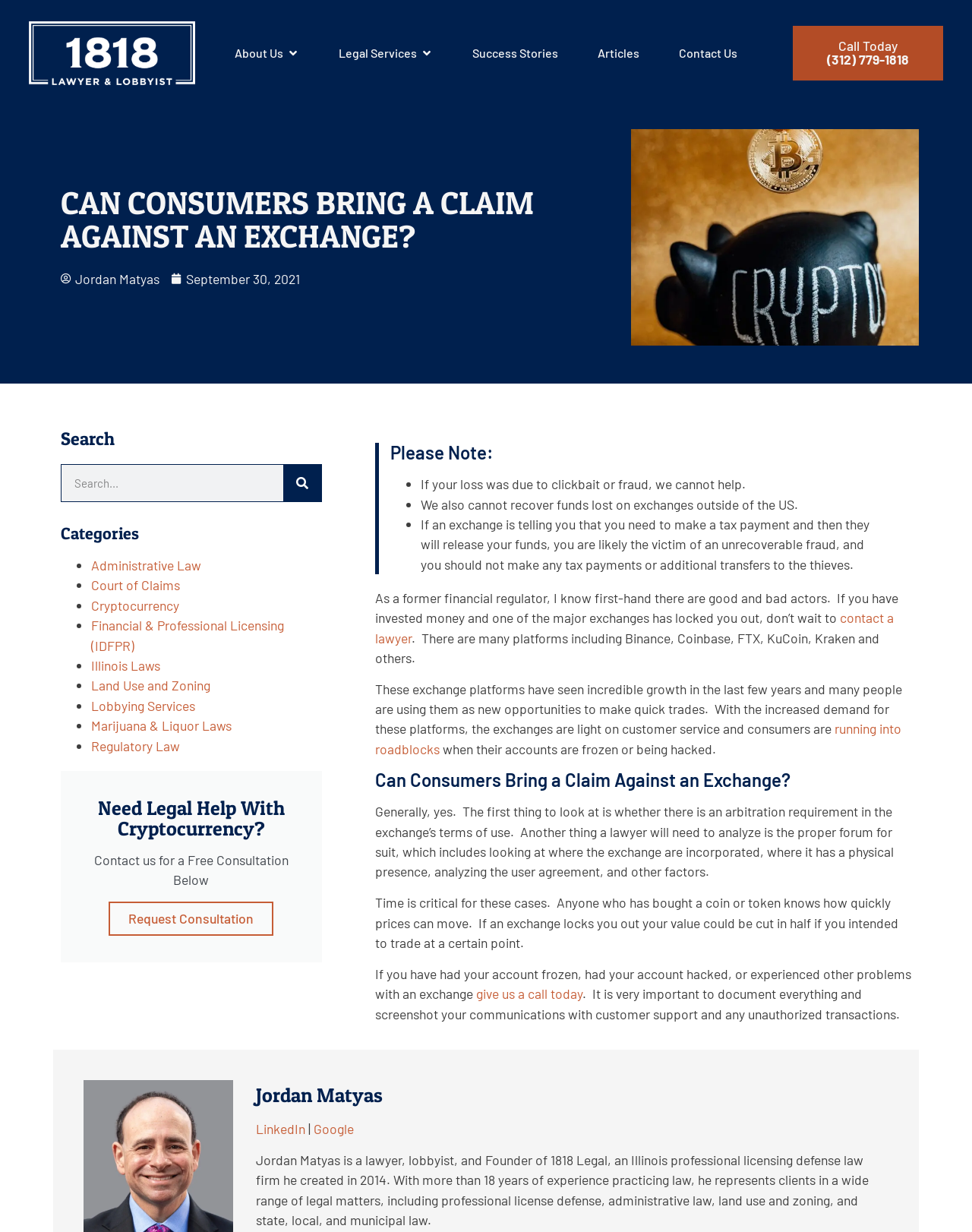What is the phone number to call for consultation?
Refer to the image and provide a detailed answer to the question.

The phone number can be found at the top right corner of the webpage, in a link element with the text 'Call Today (312) 779-1818'.